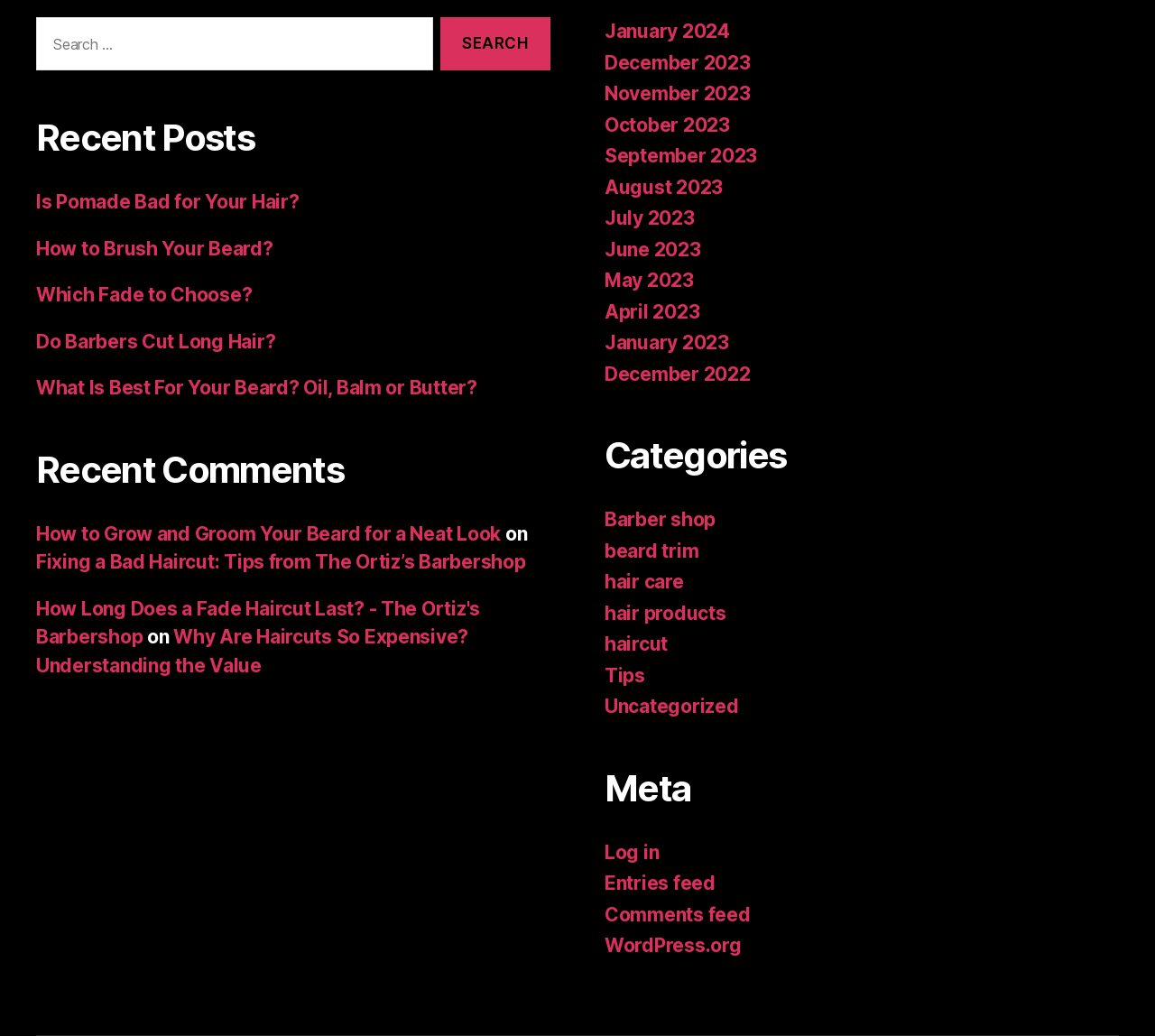Determine the bounding box coordinates of the region that needs to be clicked to achieve the task: "Log in to the website".

[0.523, 0.812, 0.571, 0.834]